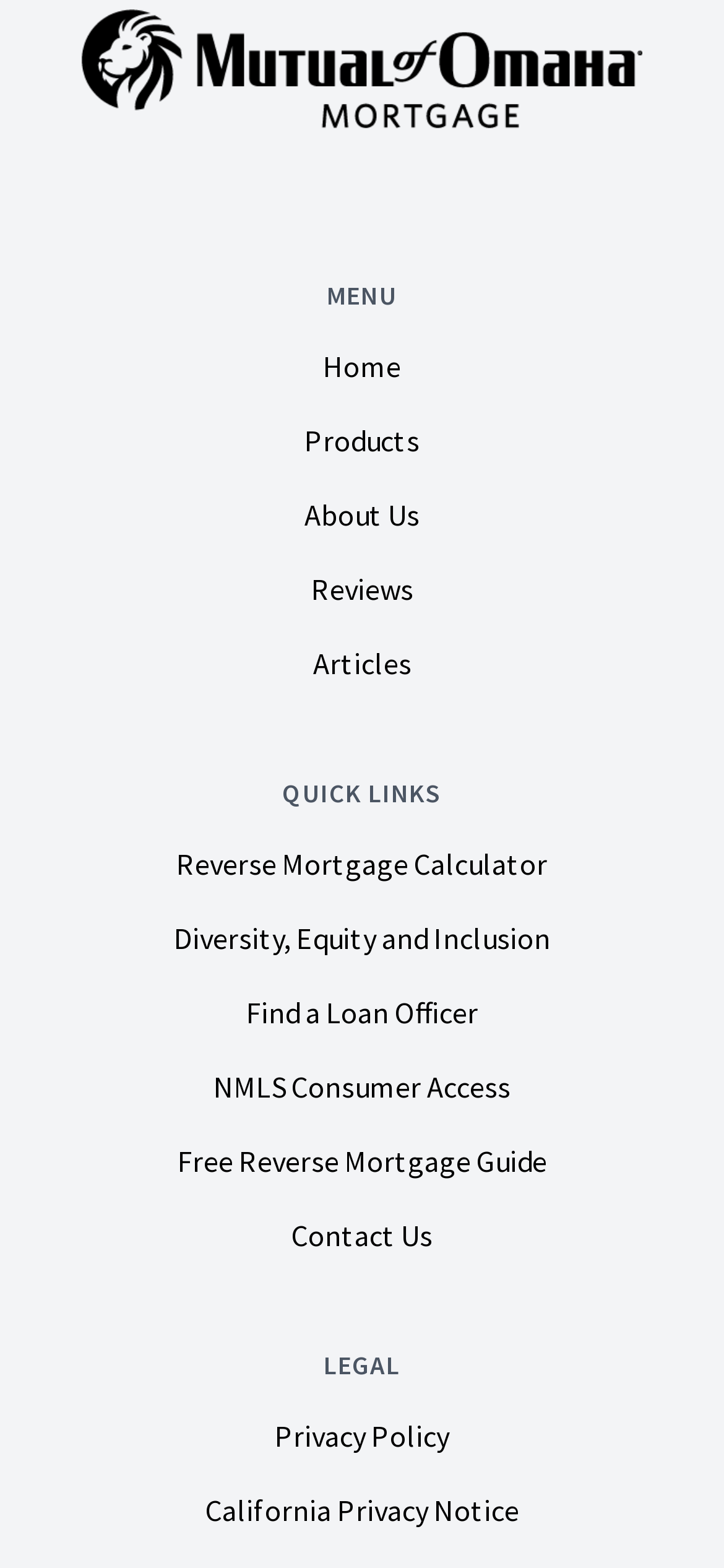Please locate the bounding box coordinates of the element that should be clicked to achieve the given instruction: "Use reverse mortgage calculator".

[0.244, 0.539, 0.756, 0.562]